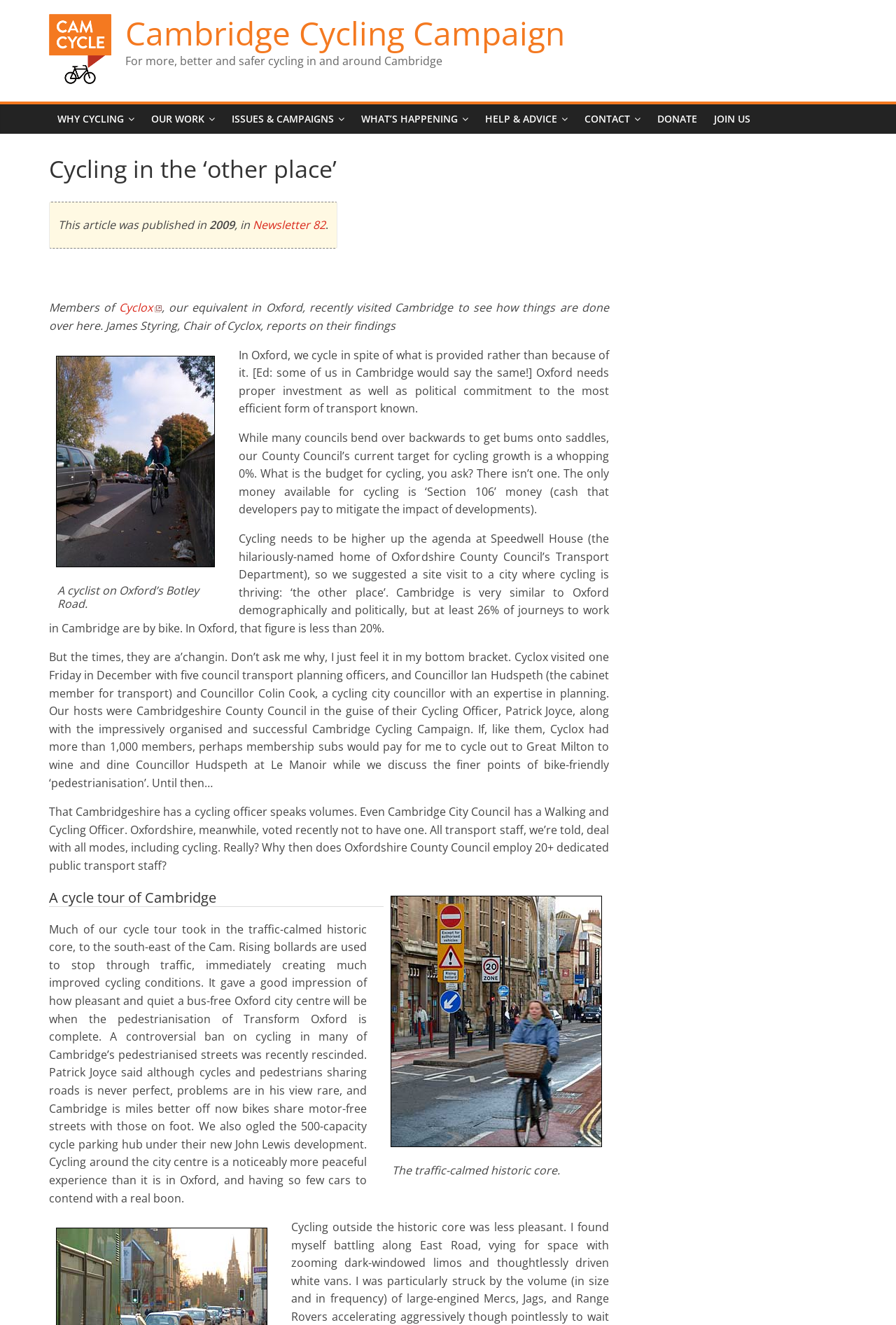Refer to the screenshot and answer the following question in detail:
What is the name of the council transport planning officer mentioned in the article?

The name of the council transport planning officer mentioned in the article can be found in the static text element which states 'Our hosts were Cambridgeshire County Council in the guise of their Cycling Officer, Patrick Joyce...'.